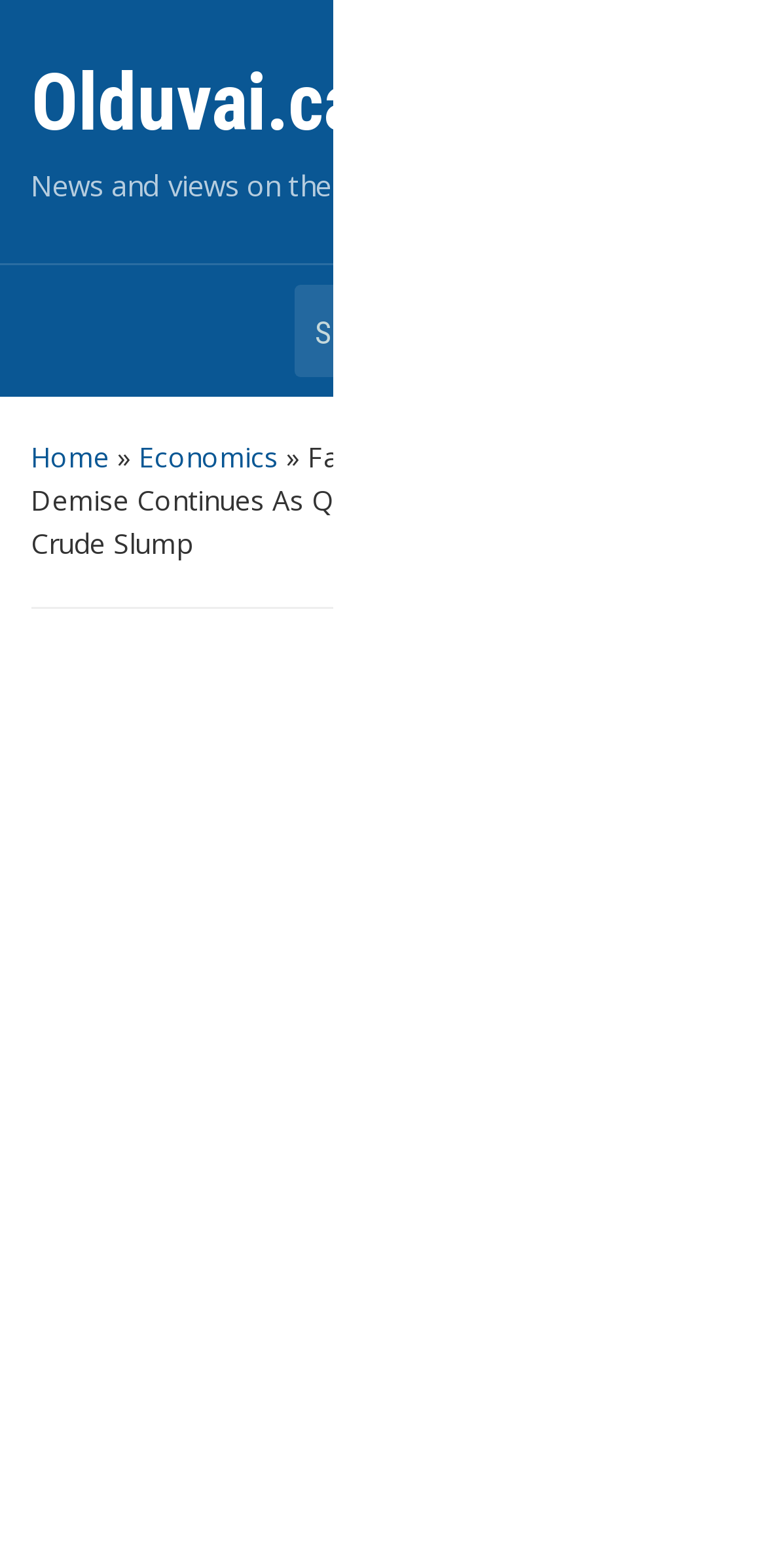Please mark the bounding box coordinates of the area that should be clicked to carry out the instruction: "Go to home page".

[0.04, 0.279, 0.143, 0.303]